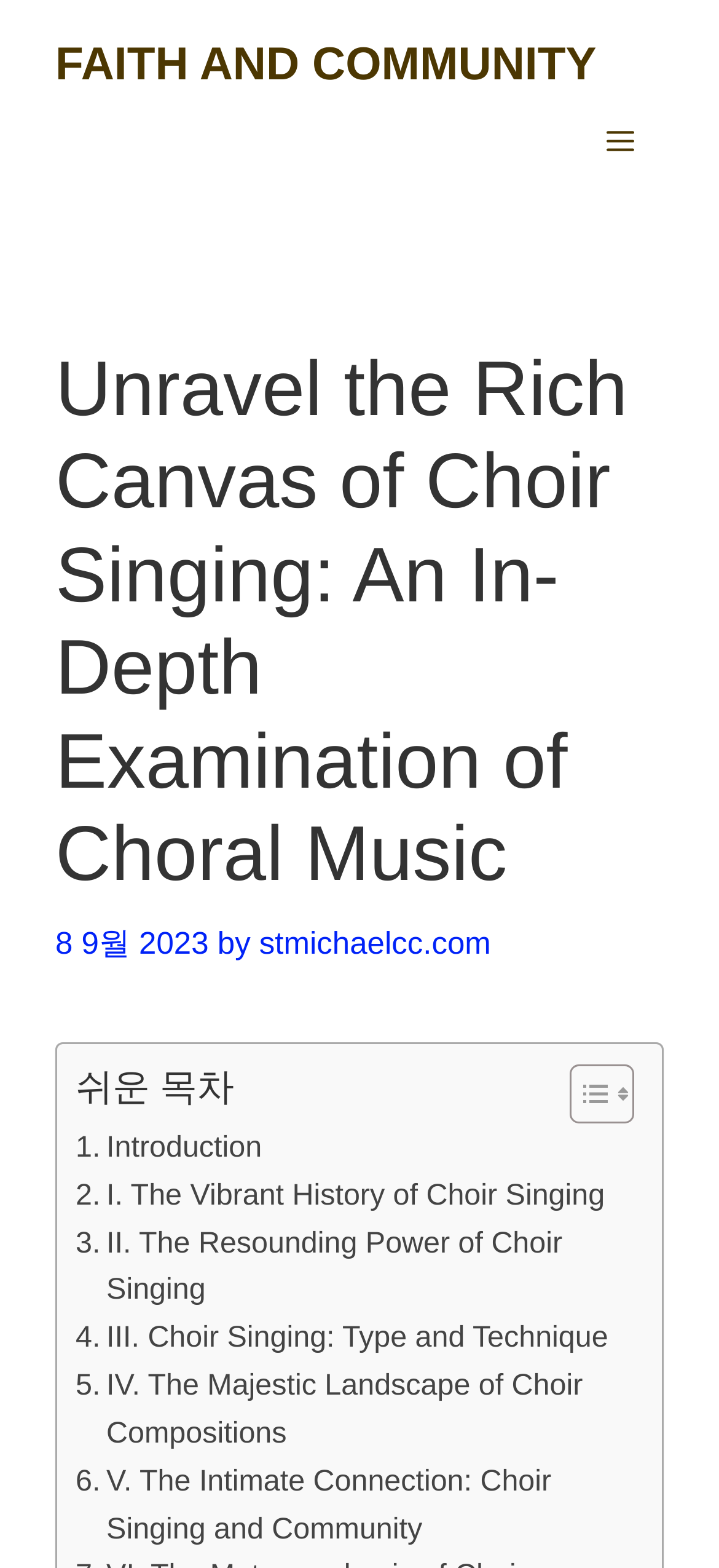Identify and generate the primary title of the webpage.

Unravel the Rich Canvas of Choir Singing: An In-Depth Examination of Choral Music